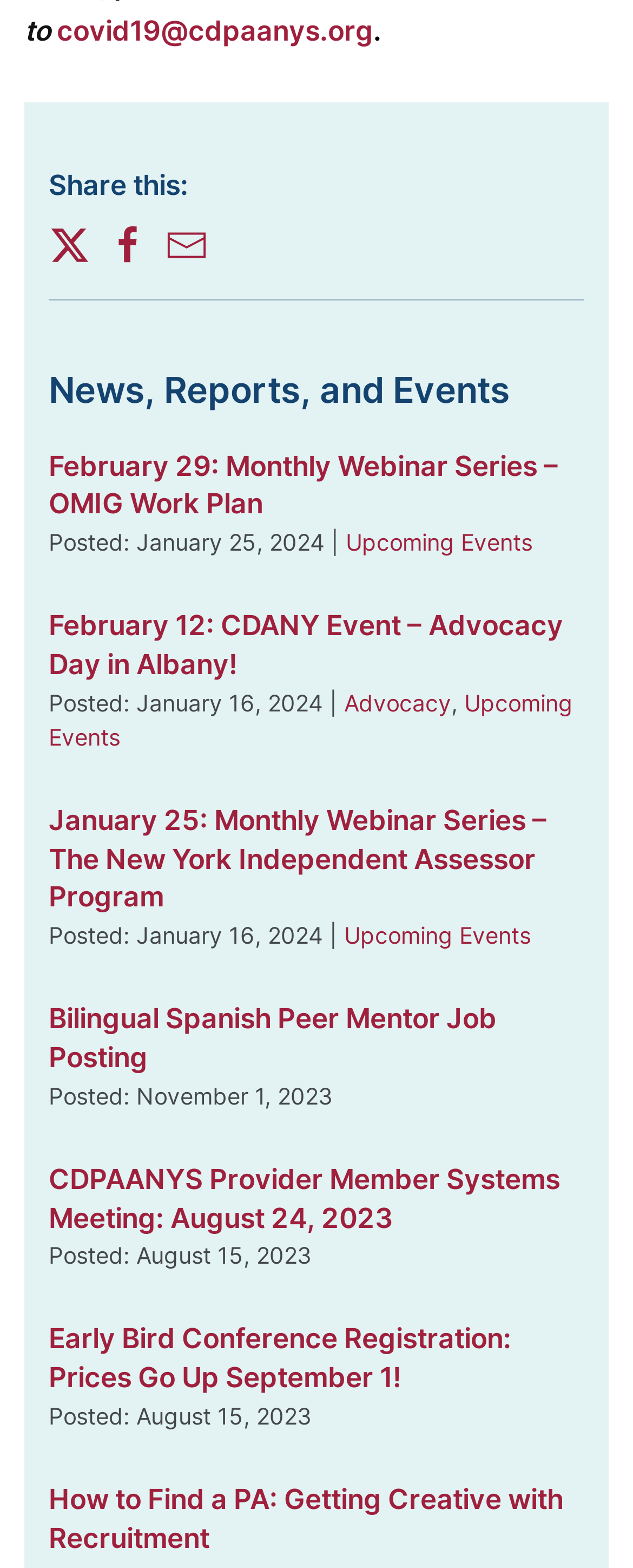Find the bounding box coordinates corresponding to the UI element with the description: "Upcoming Events". The coordinates should be formatted as [left, top, right, bottom], with values as floats between 0 and 1.

[0.077, 0.439, 0.905, 0.478]